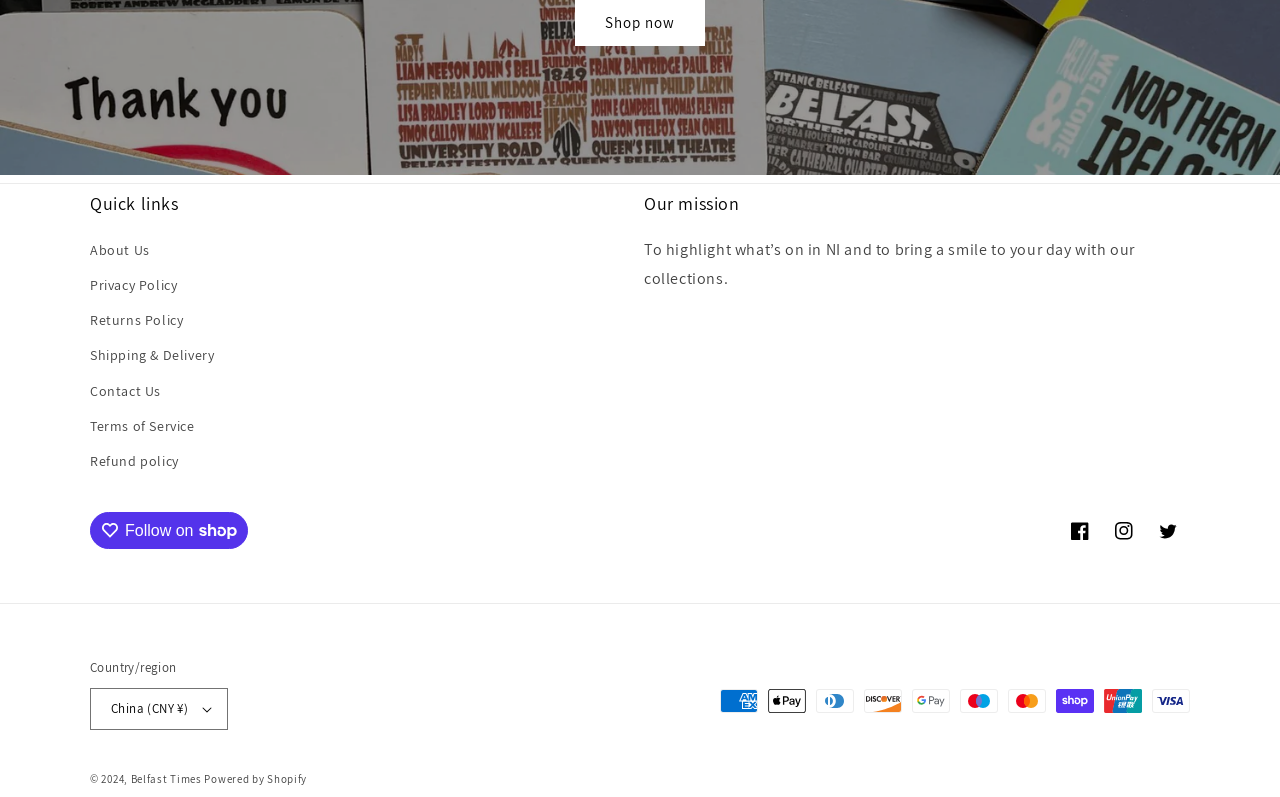What is the copyright year?
Use the image to answer the question with a single word or phrase.

2024